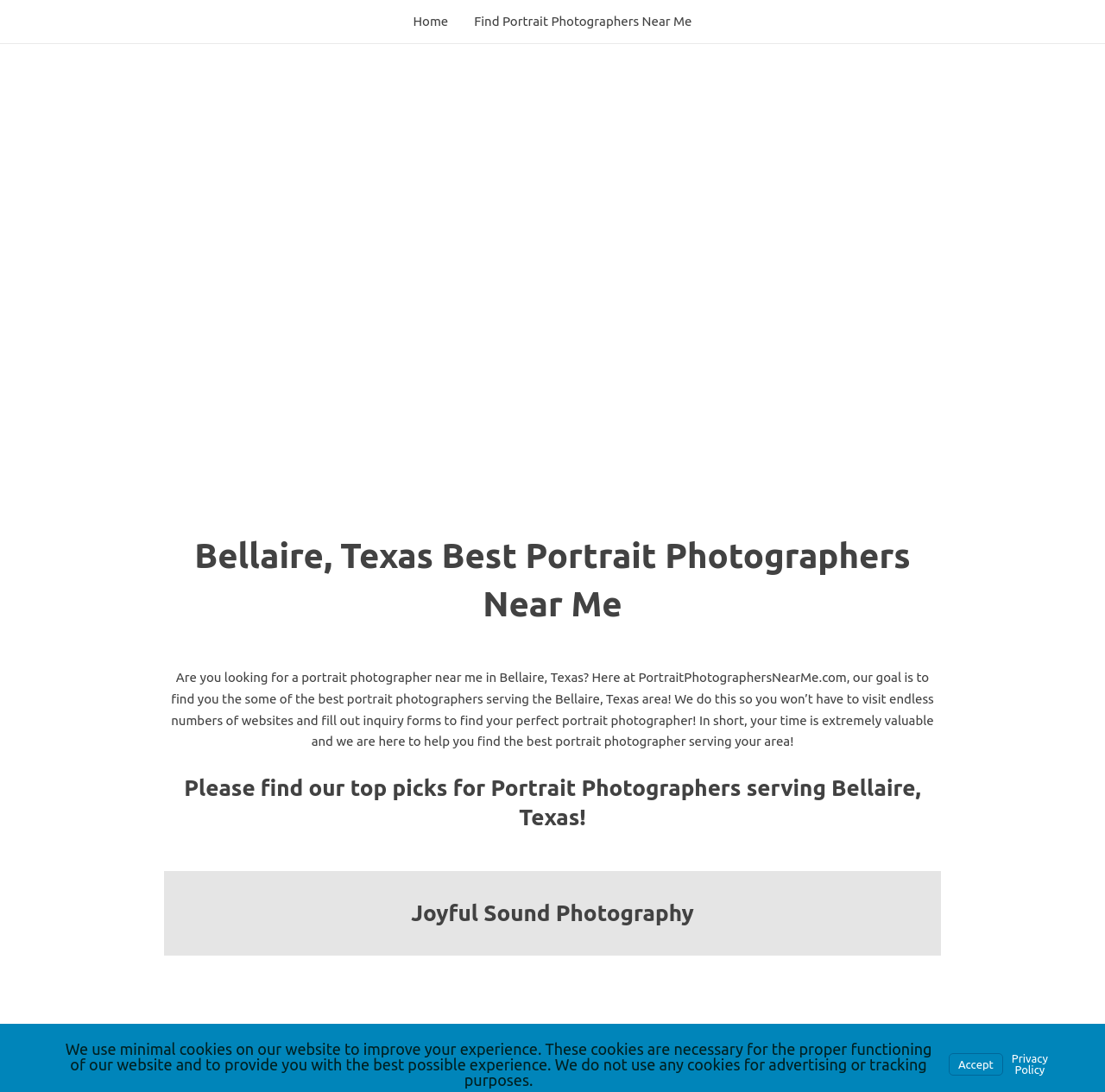Based on the element description Find Portrait Photographers Near Me, identify the bounding box coordinates for the UI element. The coordinates should be in the format (top-left x, top-left y, bottom-right x, bottom-right y) and within the 0 to 1 range.

[0.417, 0.0, 0.638, 0.04]